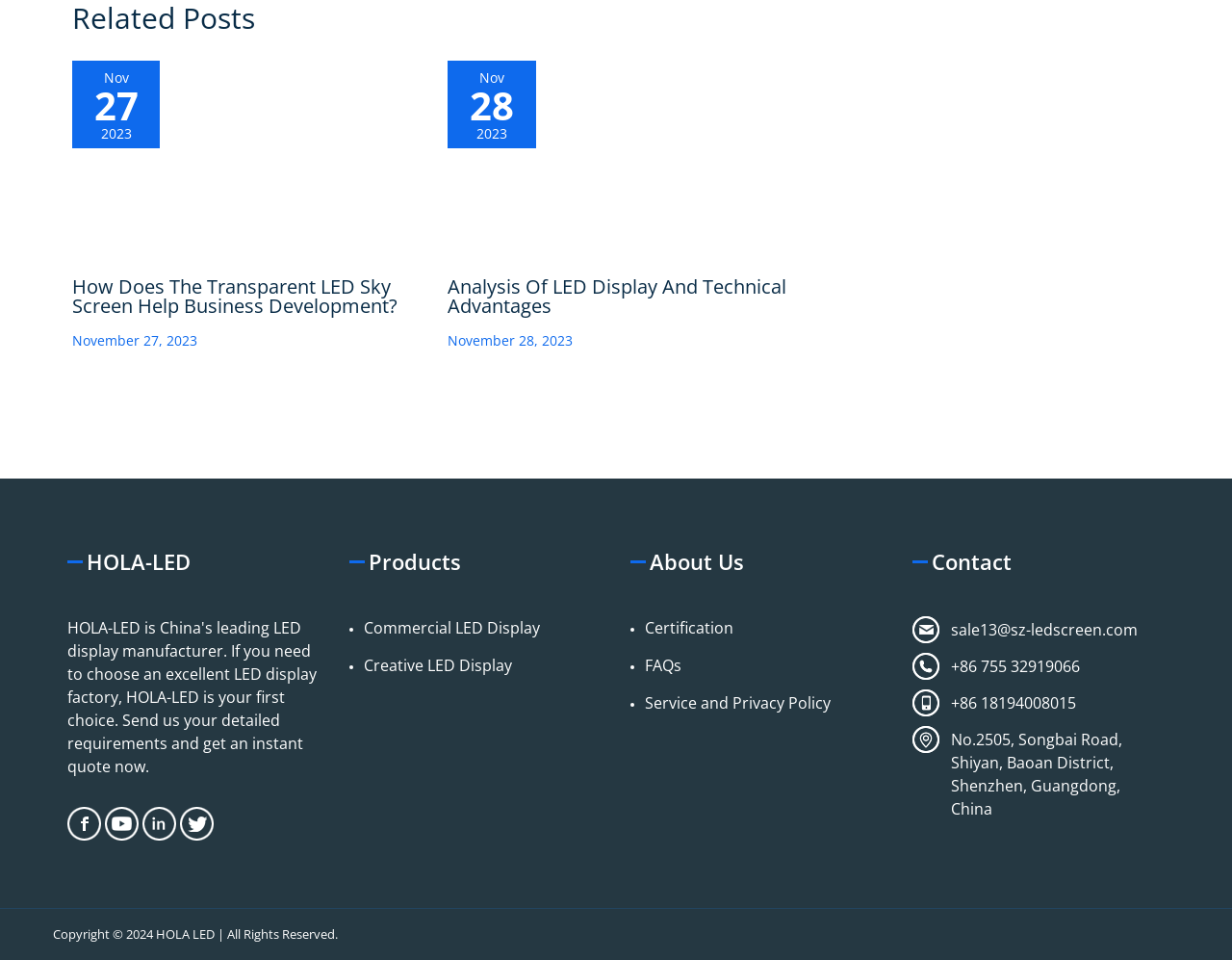Using the description "Creative LED Display", locate and provide the bounding box of the UI element.

[0.283, 0.681, 0.488, 0.705]